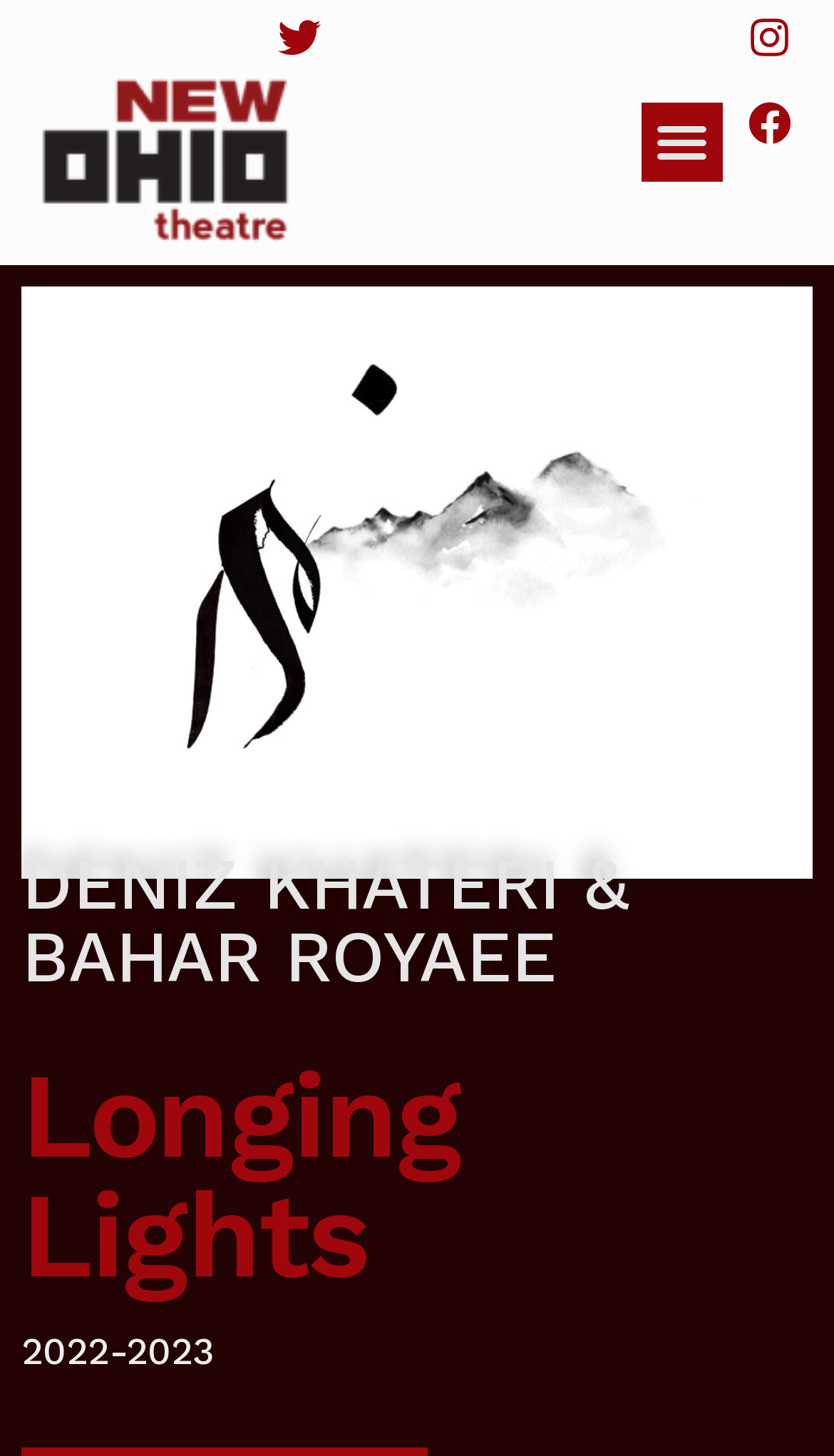Please answer the following question using a single word or phrase: How many headings are there on the webpage?

2